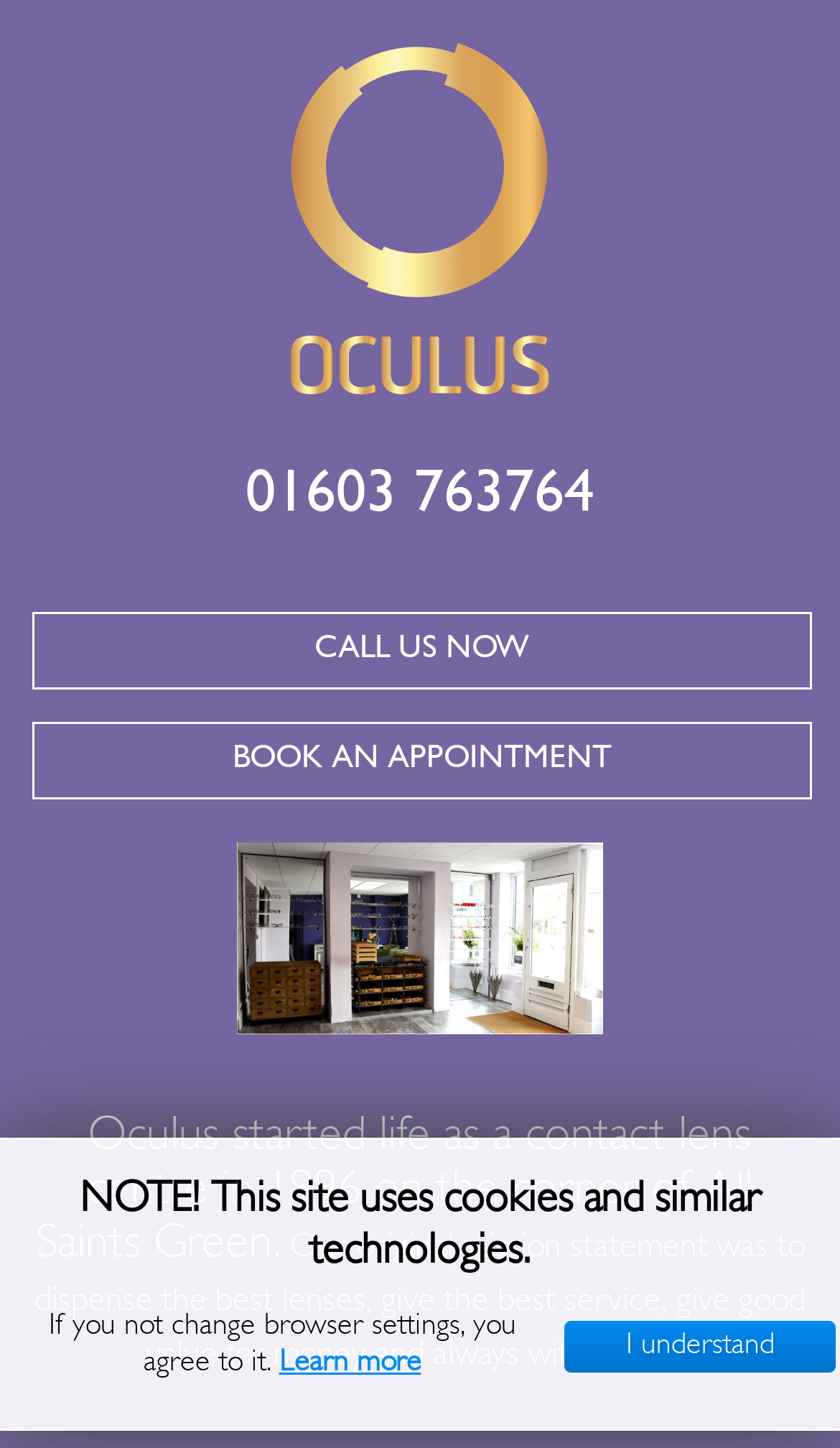Answer with a single word or phrase: 
What is the year Oculus started?

1996